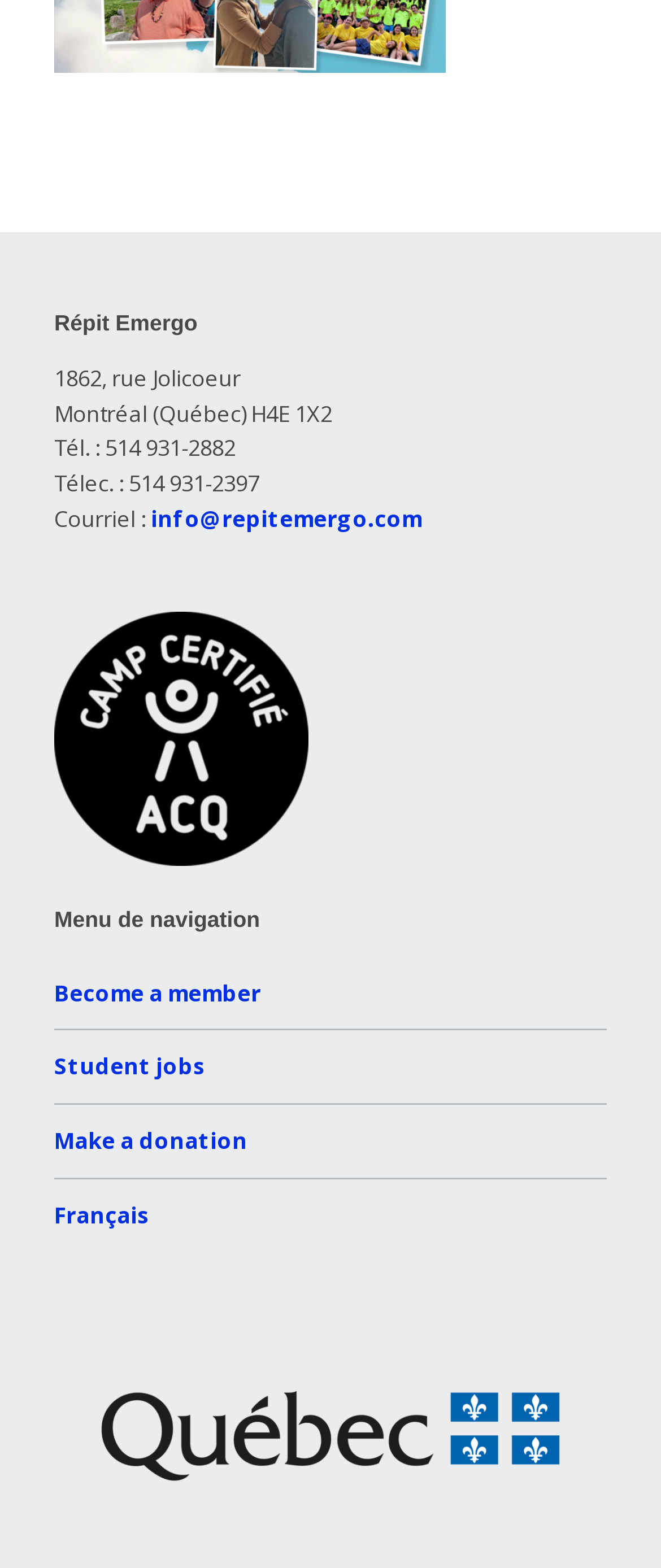Can you give a detailed response to the following question using the information from the image? What is the address of Répit Emergo?

I found the address by looking at the StaticText elements under the complementary element with the heading 'Répit Emergo'. The address is composed of two parts: '1862, rue Jolicoeur' and 'Montréal (Québec) H4E 1X2'.